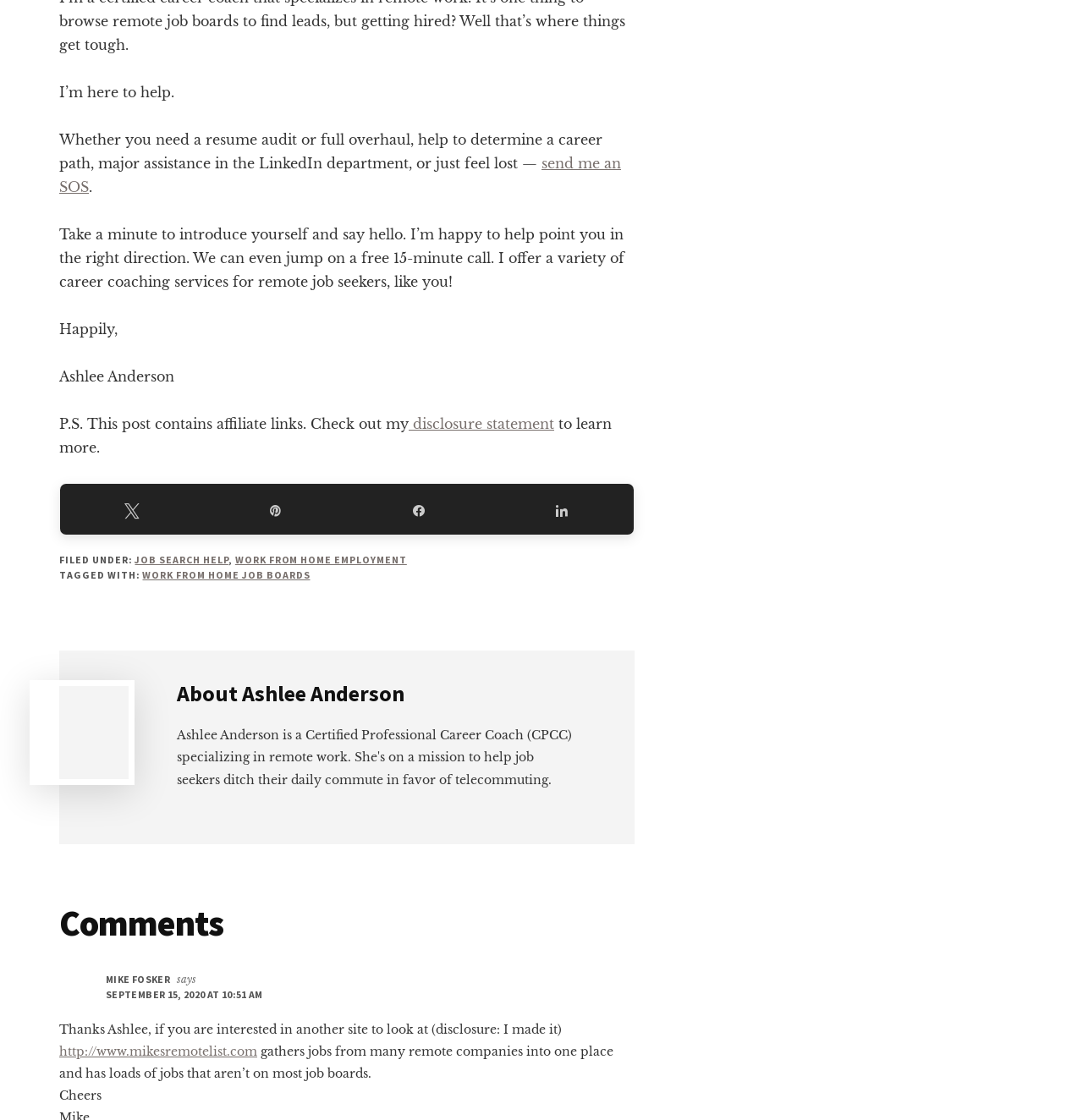What is the author's name?
Relying on the image, give a concise answer in one word or a brief phrase.

Ashlee Anderson